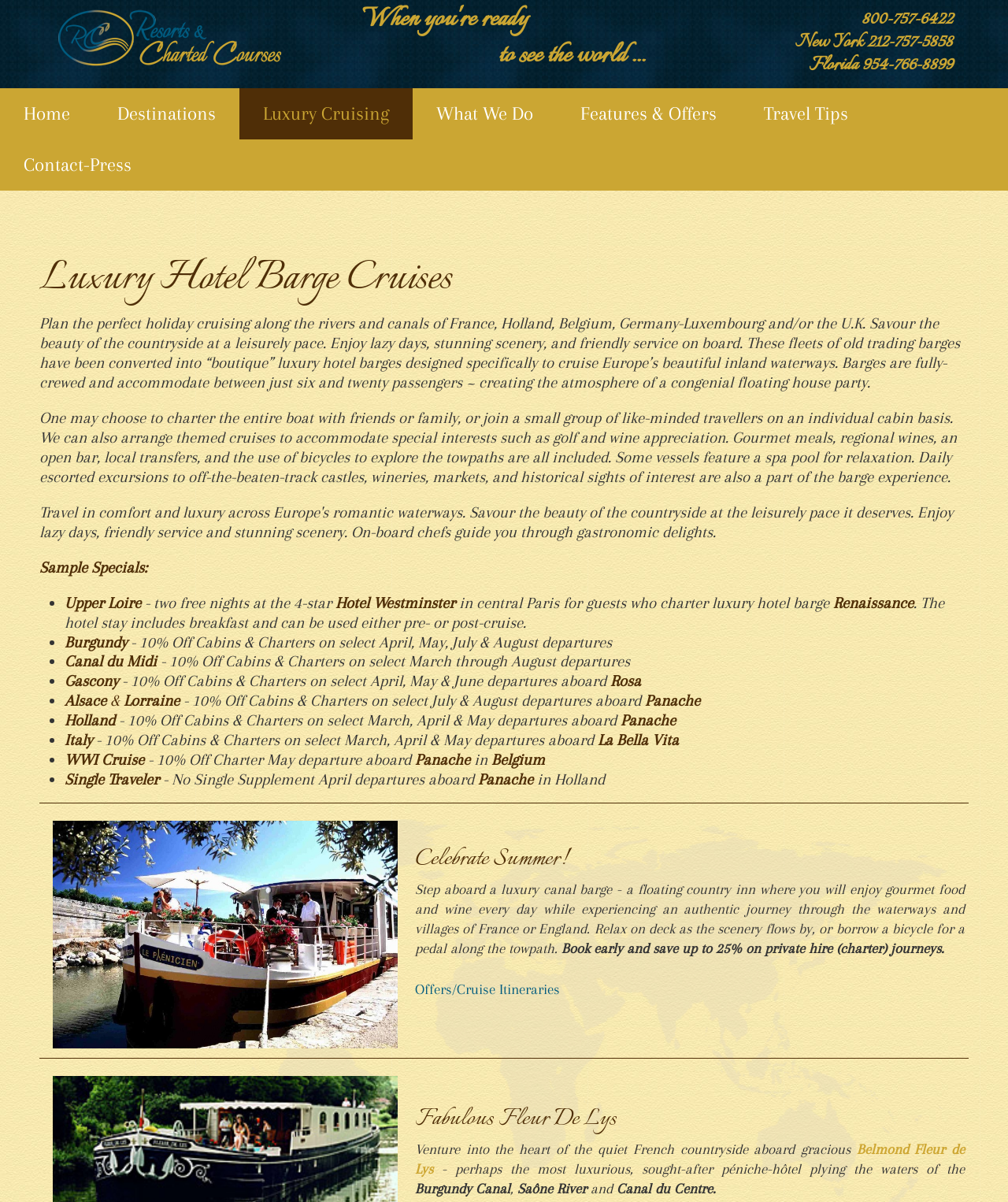Please identify the bounding box coordinates of the element I should click to complete this instruction: 'Check the 'Sample Specials''. The coordinates should be given as four float numbers between 0 and 1, like this: [left, top, right, bottom].

[0.039, 0.464, 0.146, 0.479]